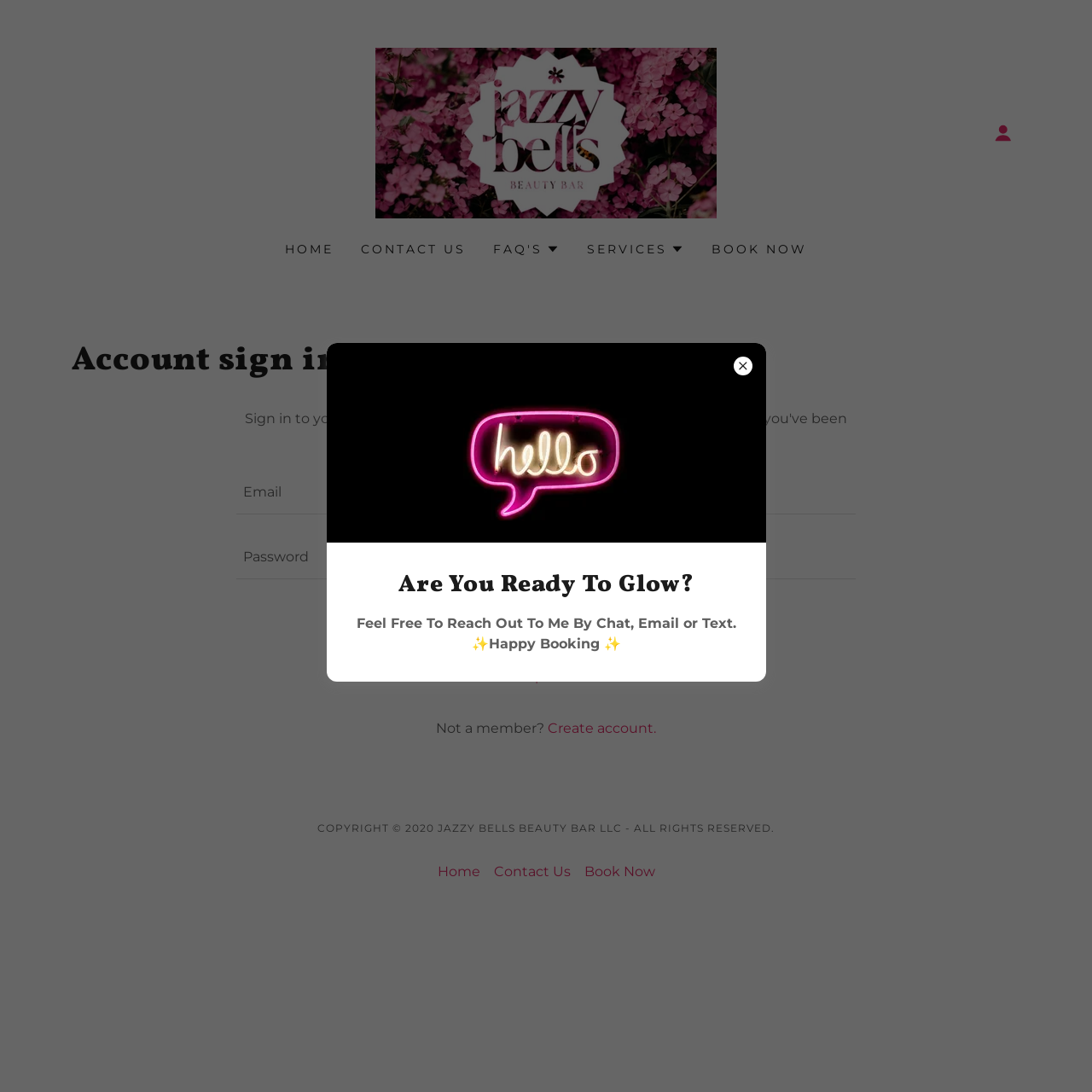Determine the bounding box coordinates for the clickable element to execute this instruction: "Sign in with email and password". Provide the coordinates as four float numbers between 0 and 1, i.e., [left, top, right, bottom].

[0.217, 0.43, 0.783, 0.626]